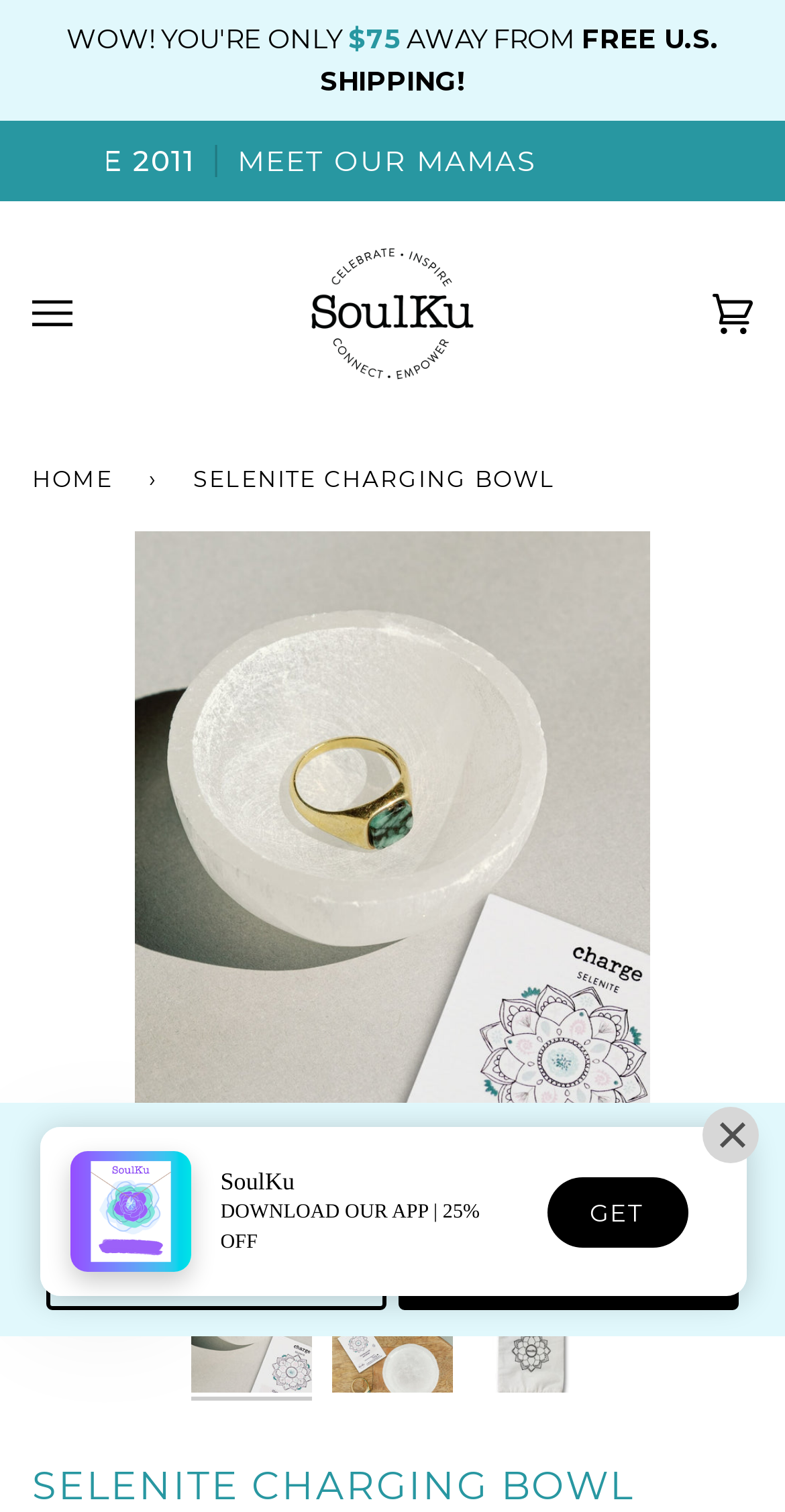Please answer the following question using a single word or phrase: 
Is there a way to download an app?

Yes